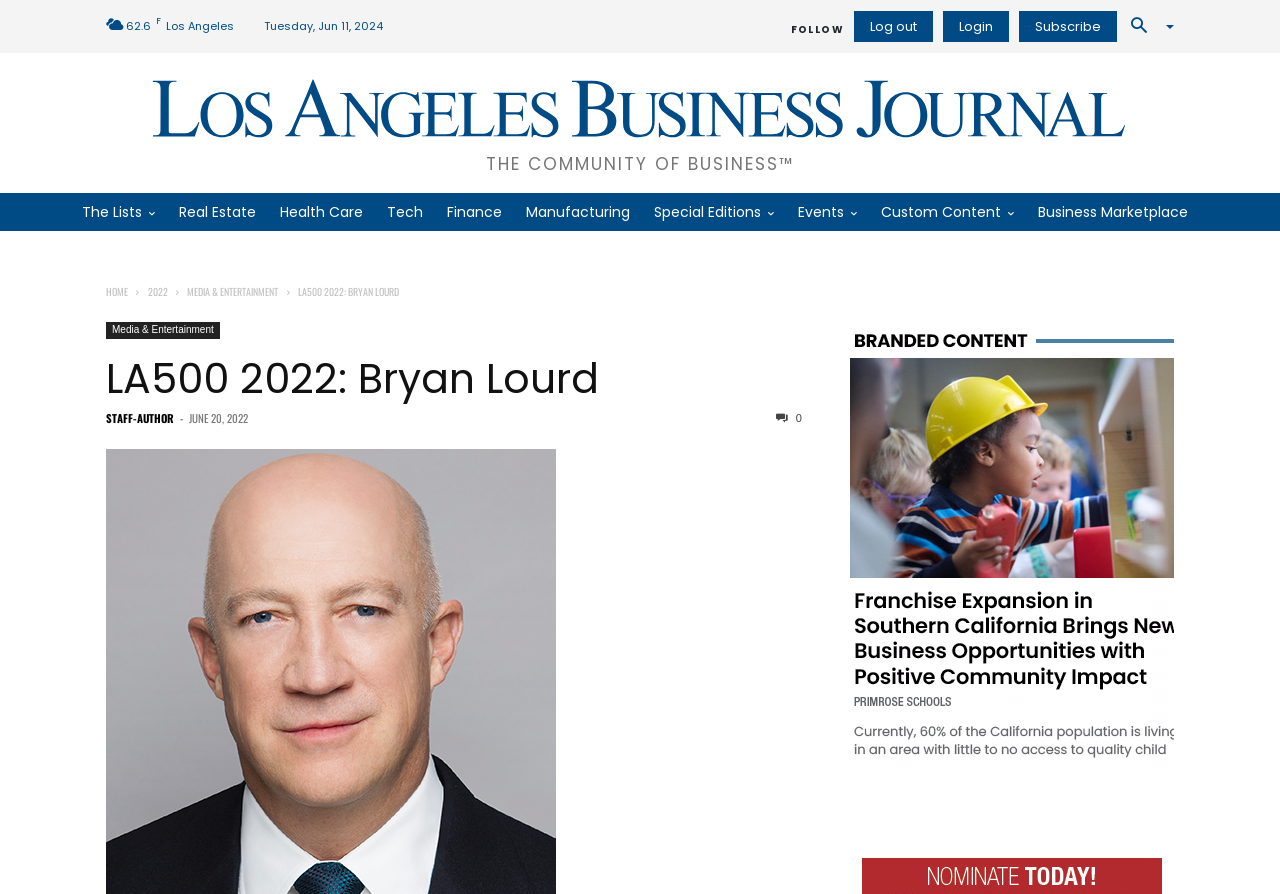From the element description: "Tech", extract the bounding box coordinates of the UI element. The coordinates should be expressed as four float numbers between 0 and 1, in the order [left, top, right, bottom].

[0.293, 0.216, 0.34, 0.259]